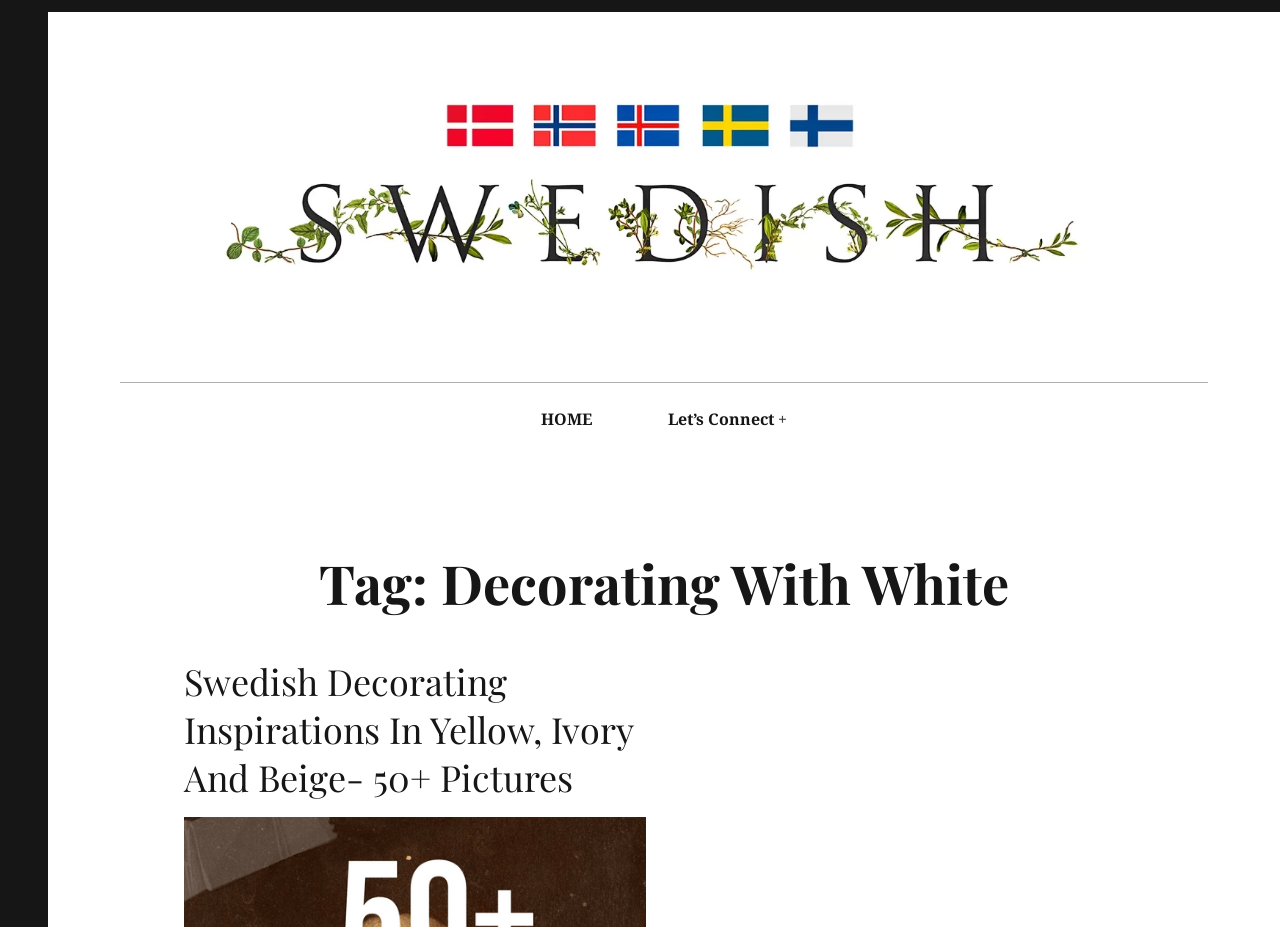Using the element description: "Website – French", determine the bounding box coordinates. The coordinates should be in the format [left, top, right, bottom], with values between 0 and 1.

[0.607, 0.493, 0.752, 0.572]